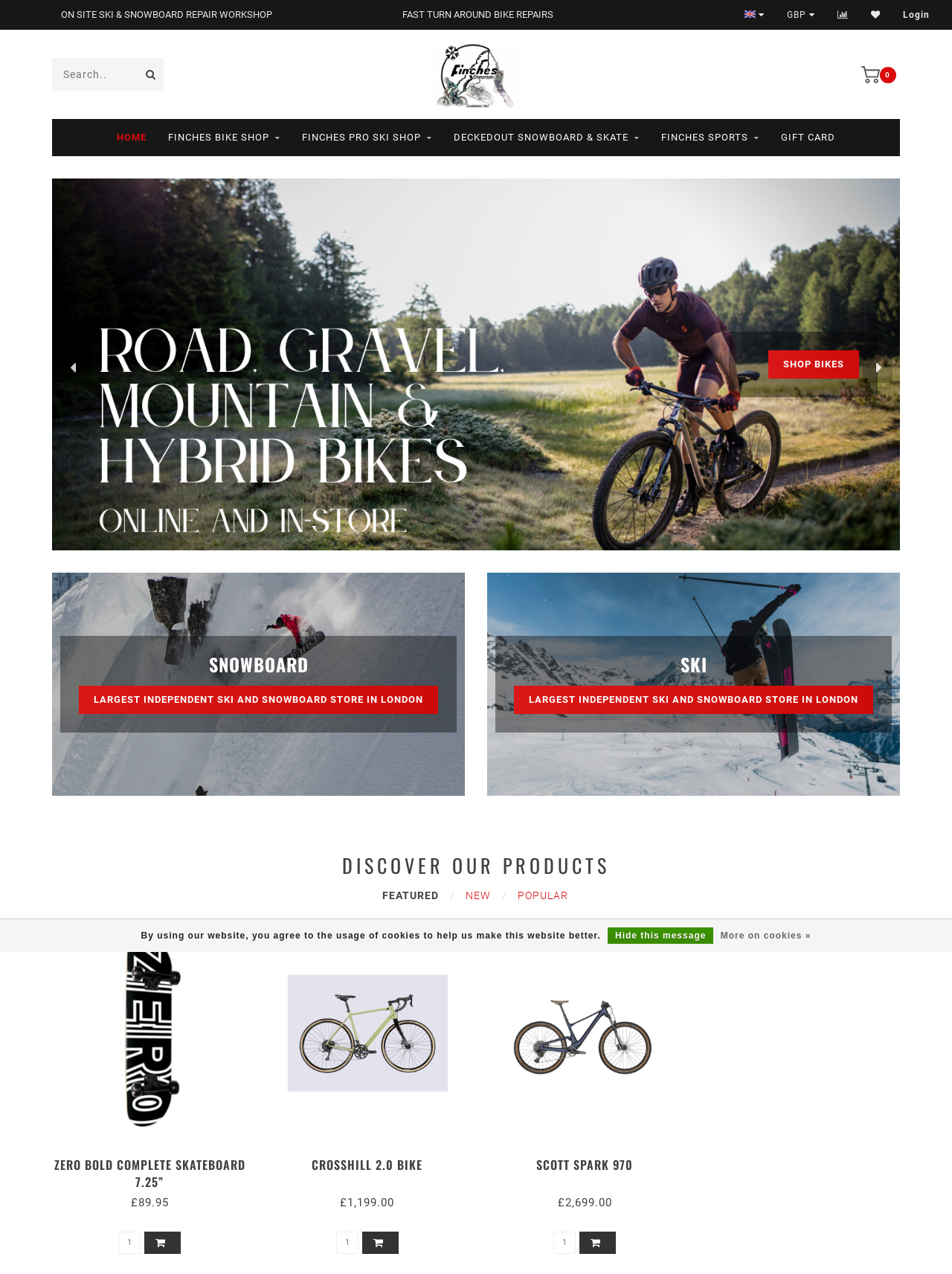Respond to the question below with a single word or phrase:
What is the name of the bike shop?

Finches Bike Shop